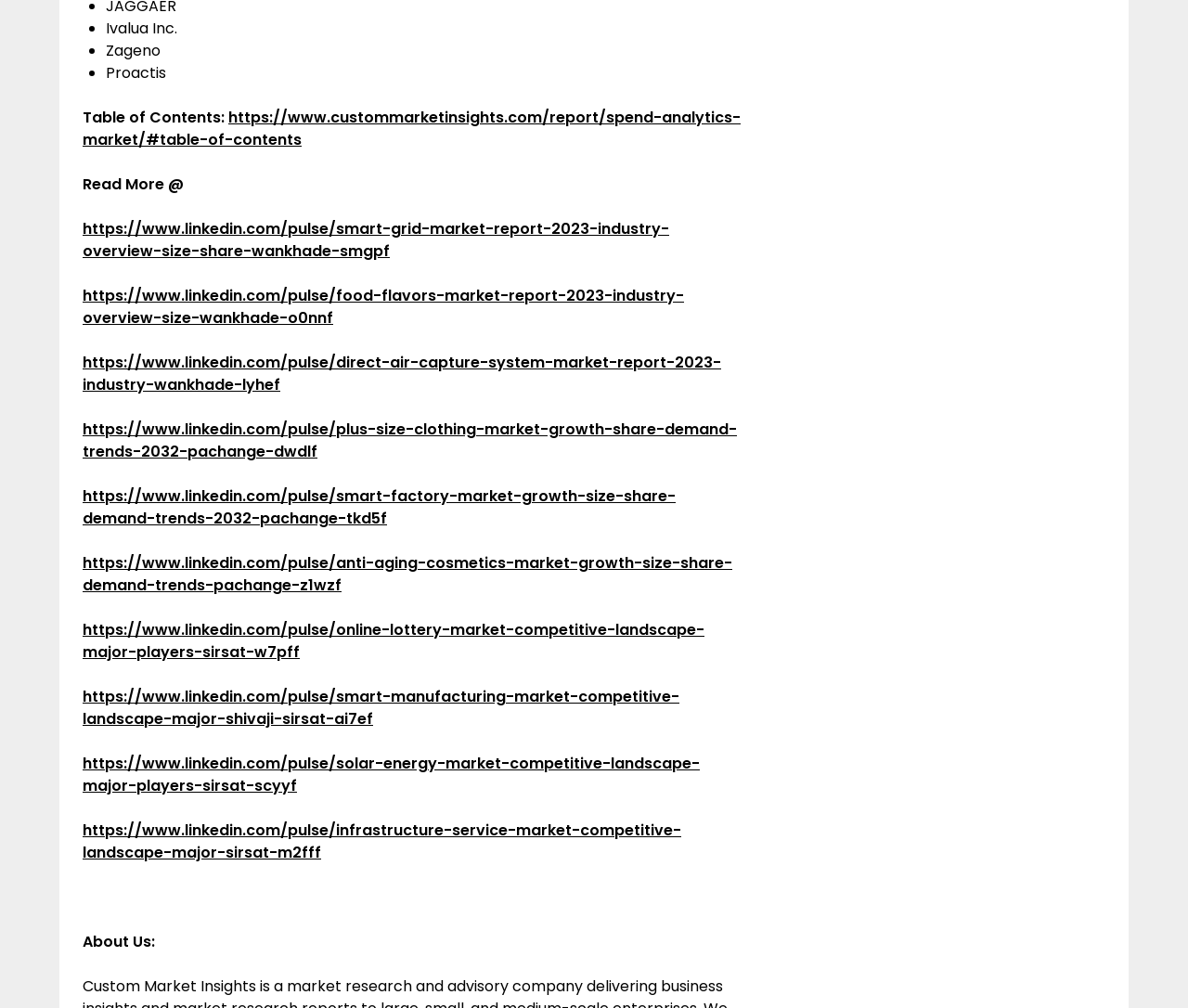Using the information in the image, give a comprehensive answer to the question: 
What is the section below the links about?

The section below the links is labeled 'About Us:' and is likely a section that provides information about the company or organization that created the webpage.